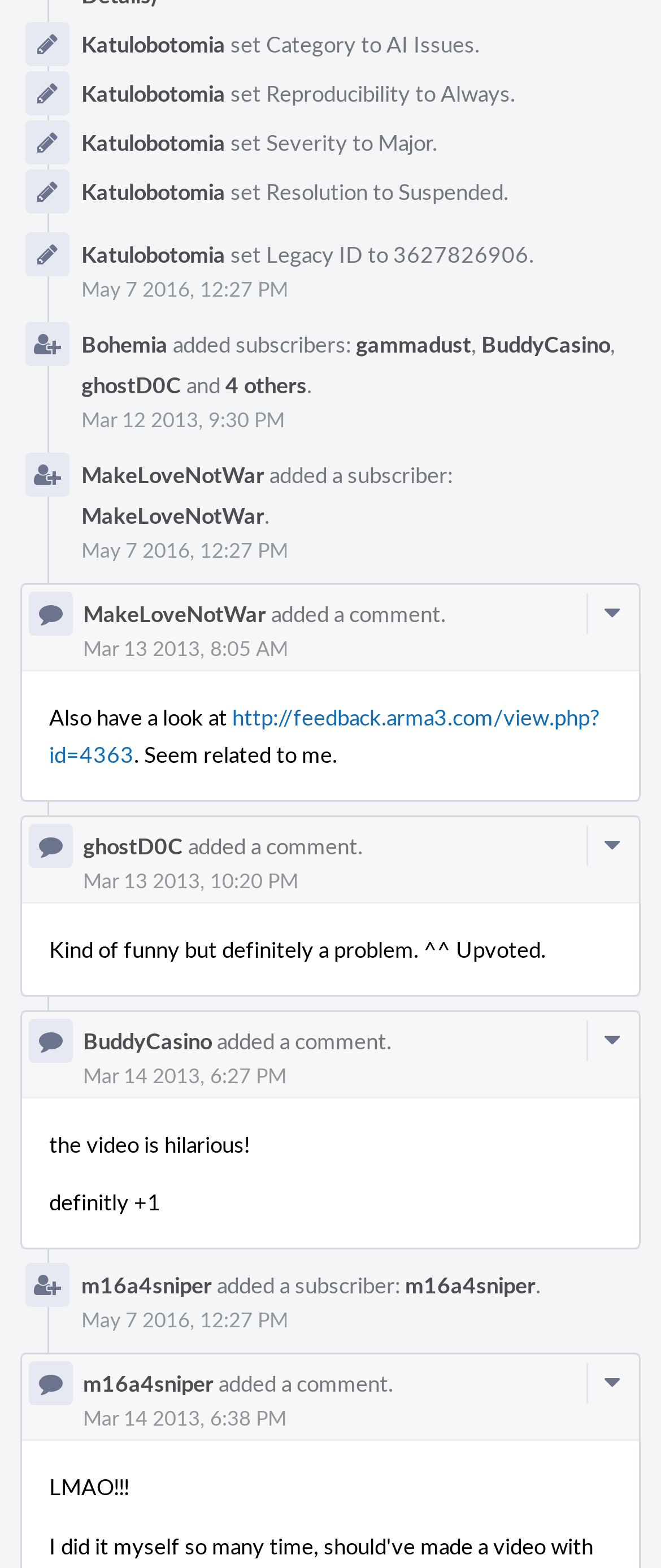Find and indicate the bounding box coordinates of the region you should select to follow the given instruction: "click the link to view a comment by m16a4sniper".

[0.126, 0.873, 0.323, 0.892]